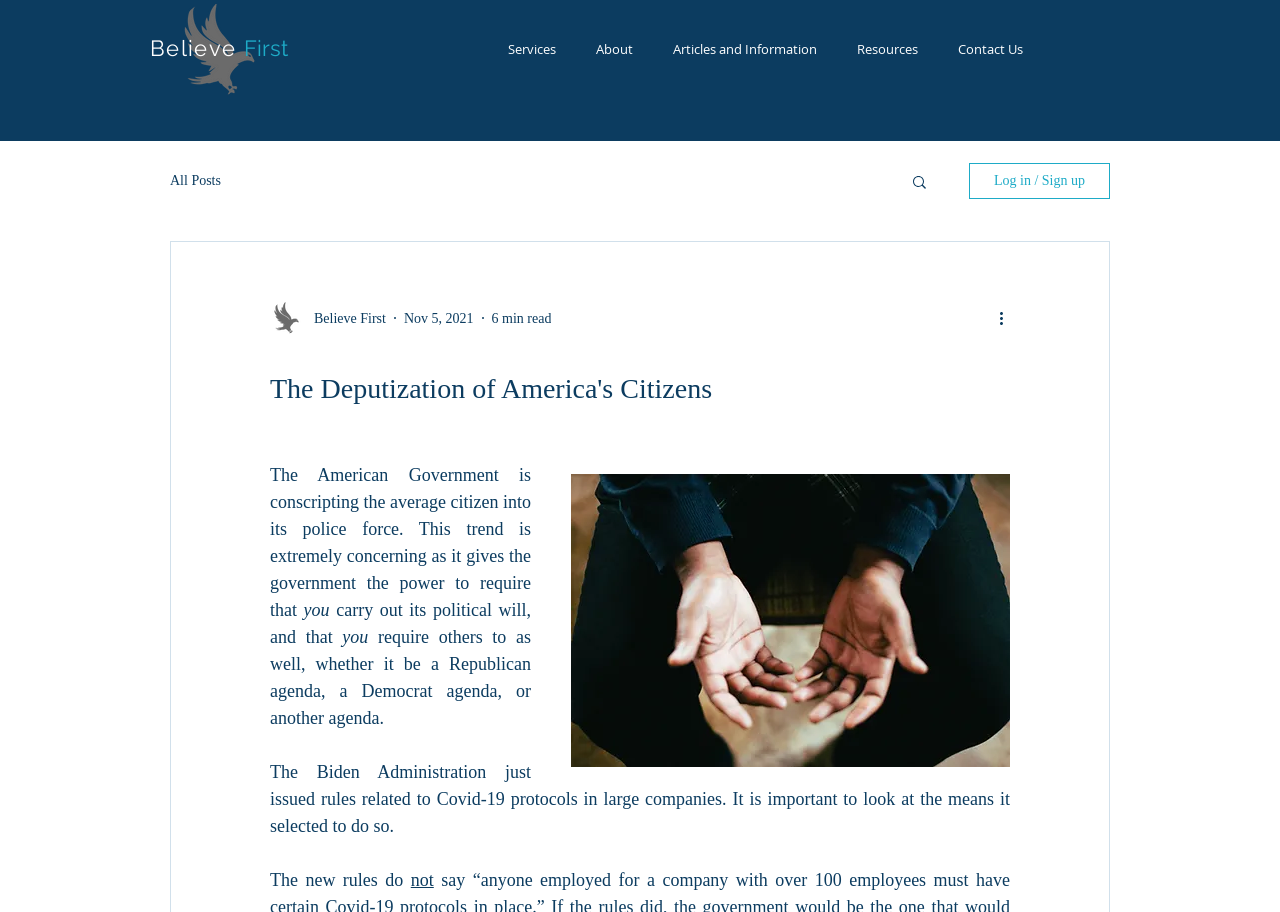Show the bounding box coordinates for the element that needs to be clicked to execute the following instruction: "Search for something". Provide the coordinates in the form of four float numbers between 0 and 1, i.e., [left, top, right, bottom].

[0.711, 0.19, 0.726, 0.213]